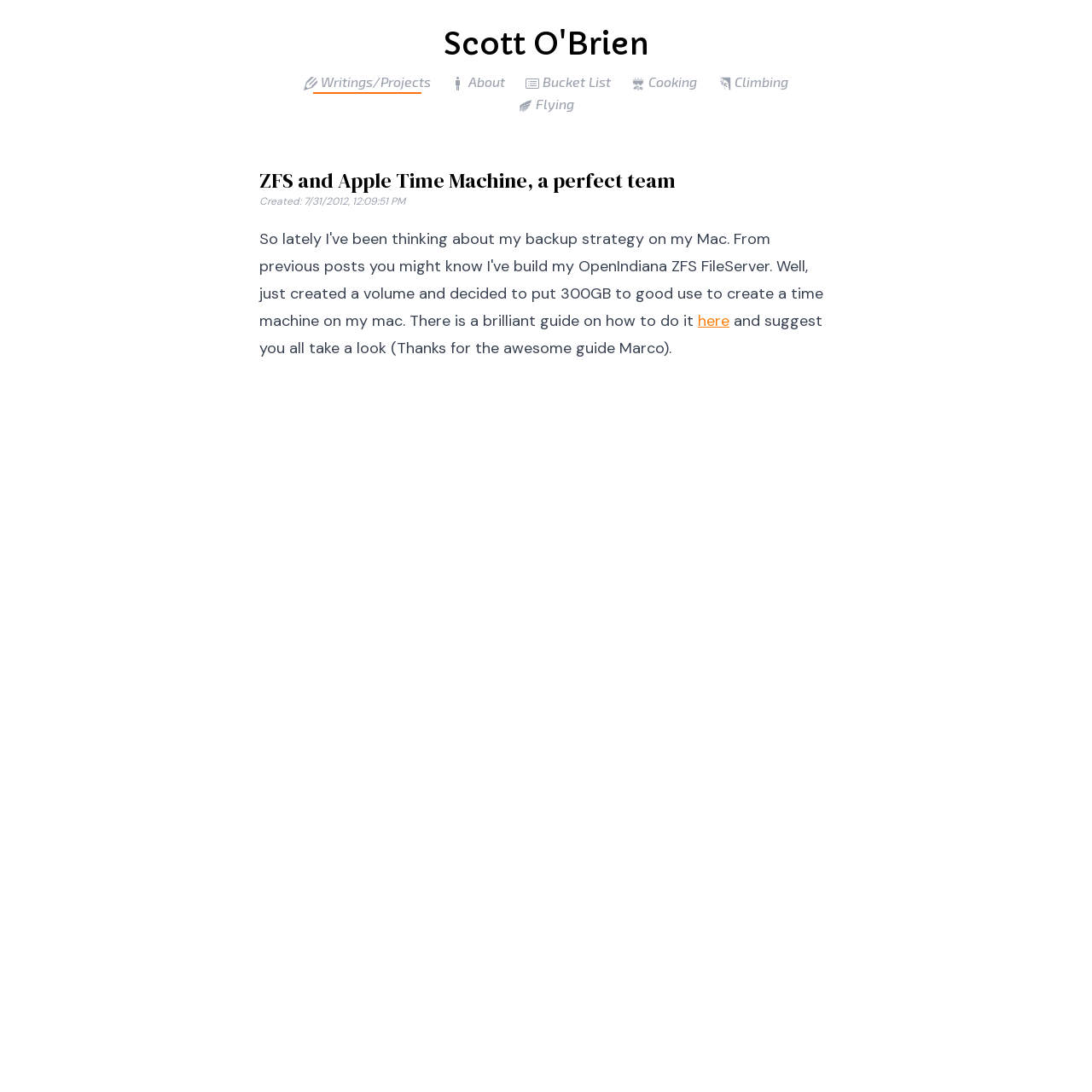Identify the bounding box coordinates for the UI element mentioned here: "About". Provide the coordinates as four float values between 0 and 1, i.e., [left, top, right, bottom].

[0.413, 0.067, 0.462, 0.082]